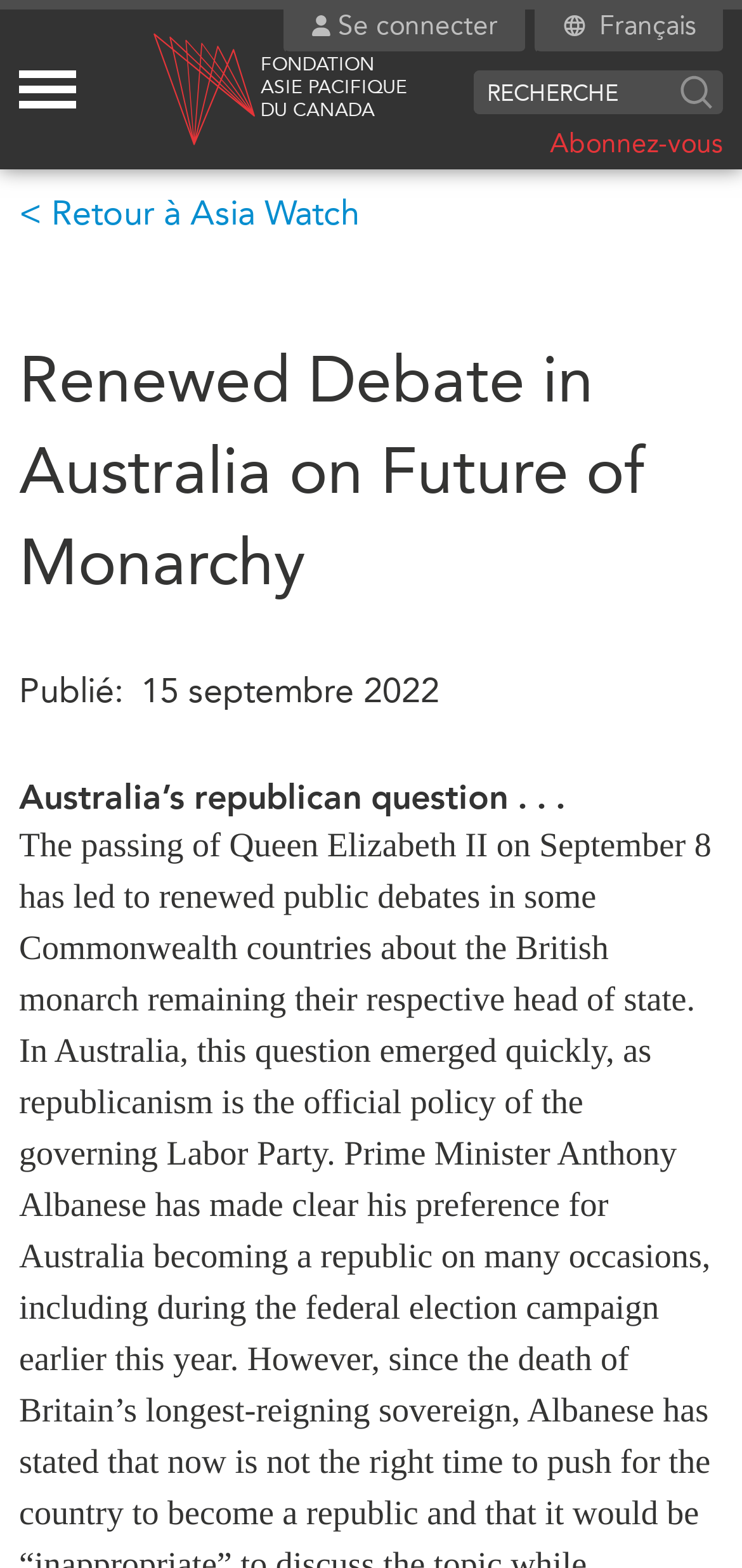Identify and provide the title of the webpage.

Renewed Debate in Australia on Future of Monarchy